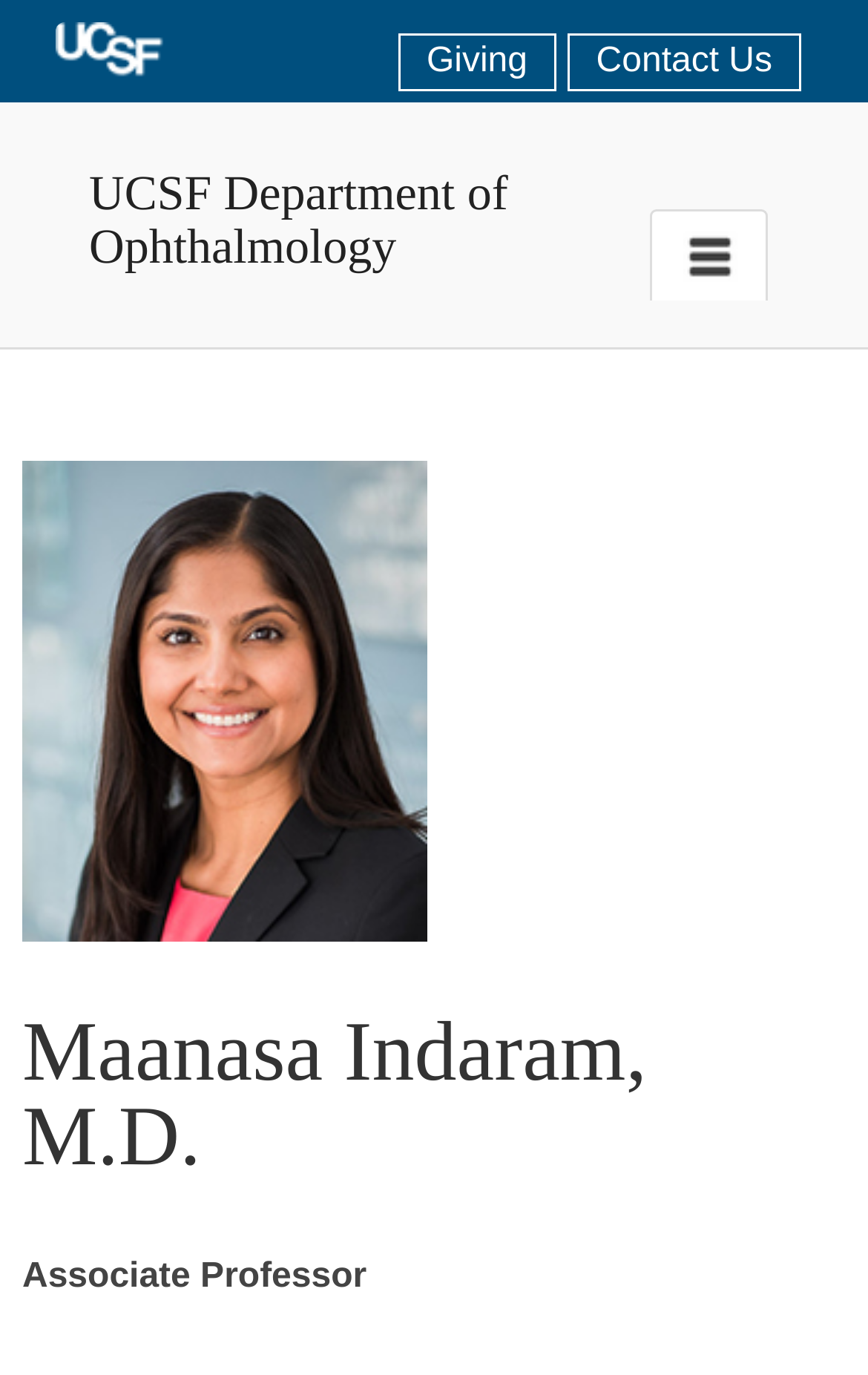Give a succinct answer to this question in a single word or phrase: 
What is the department associated with the doctor?

UCSF Department of Ophthalmology